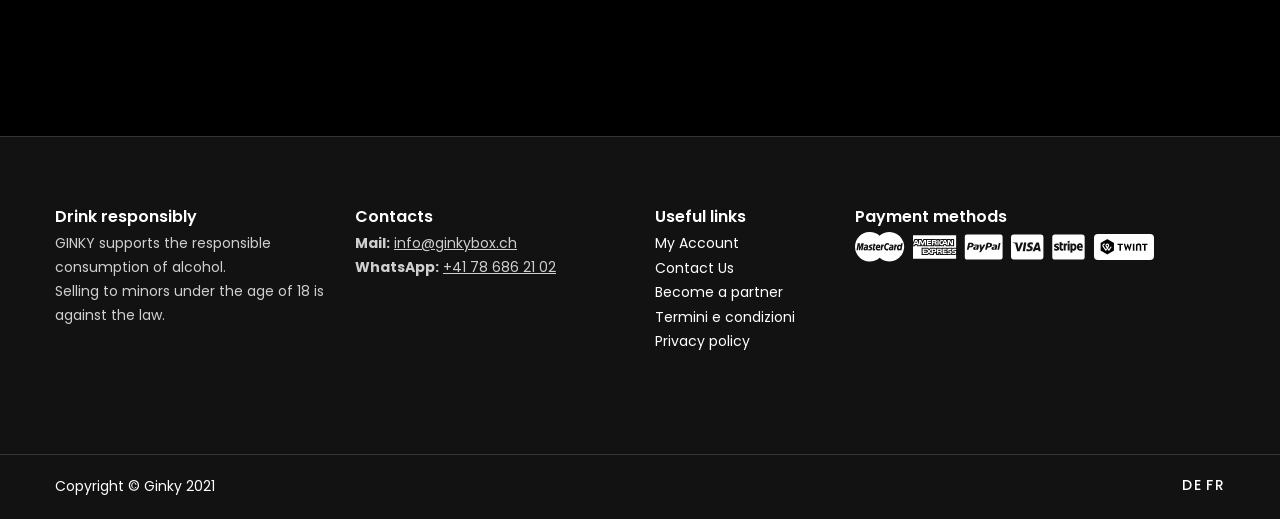Determine the bounding box for the UI element that matches this description: "+41 78 686 21 02".

[0.346, 0.494, 0.434, 0.539]